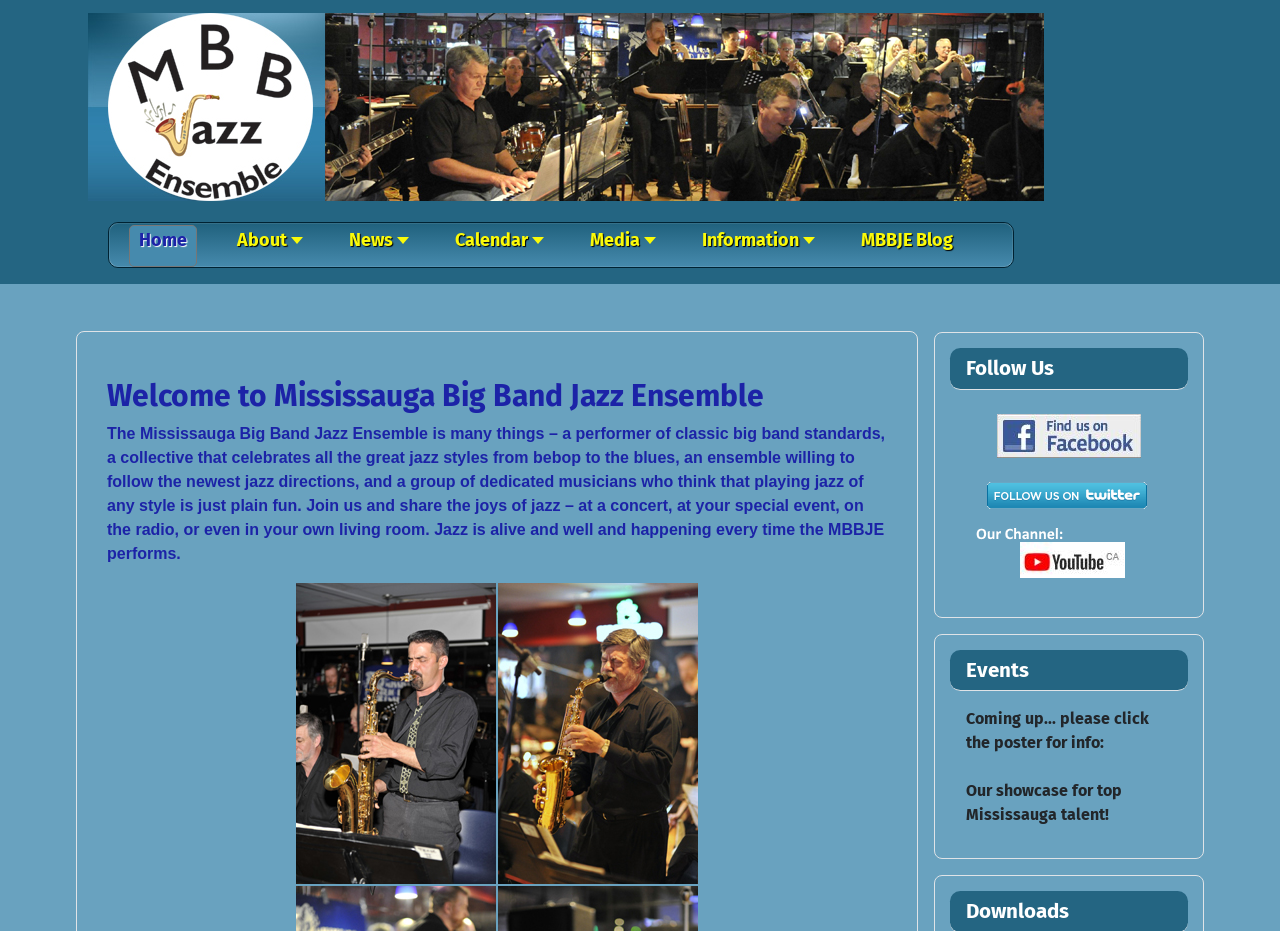What is the name of the jazz ensemble?
Please provide an in-depth and detailed response to the question.

The name of the jazz ensemble can be found in the link at the top of the page, which is also the title of the webpage. It is also mentioned in the image description and the heading.